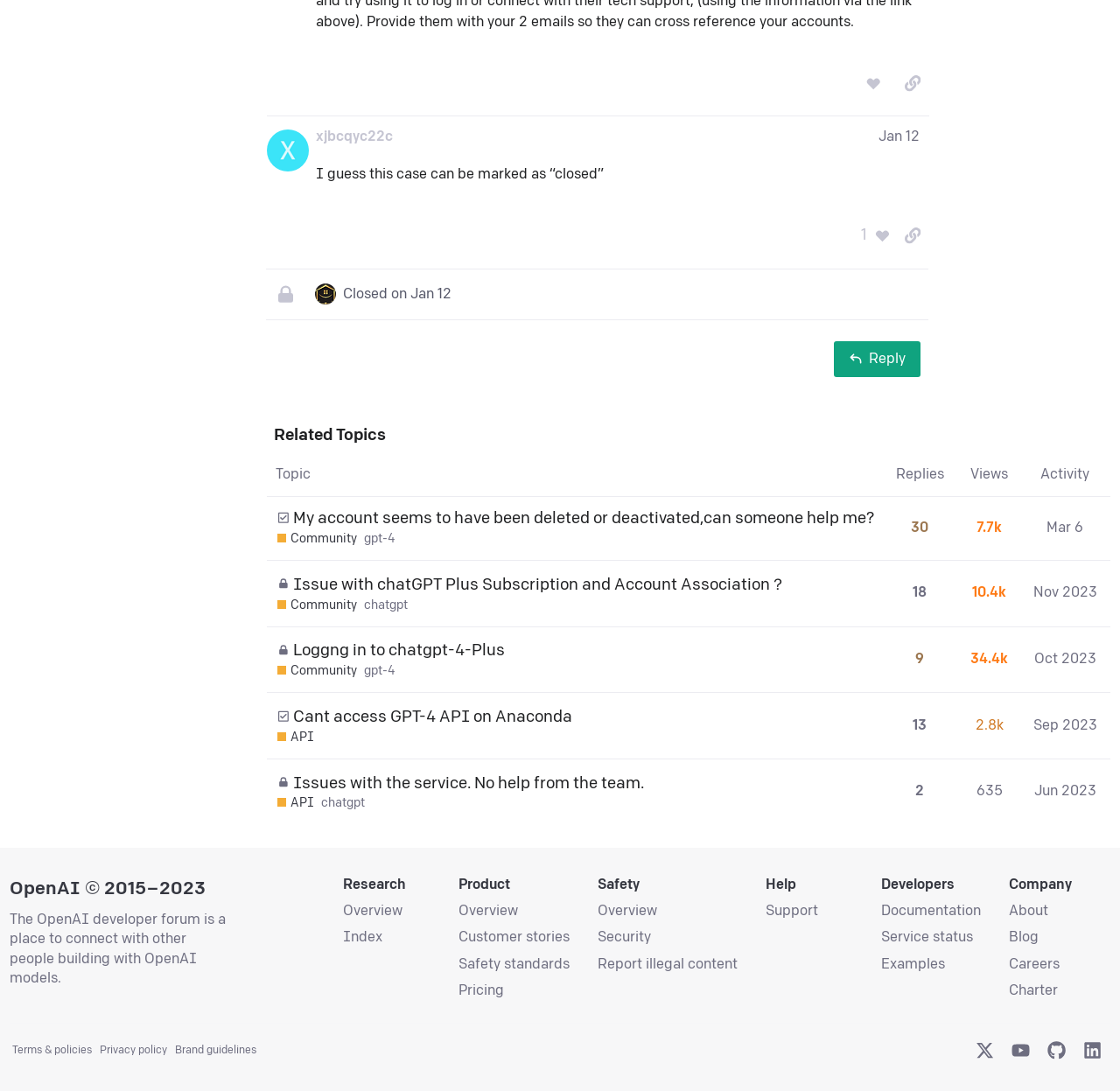What is the purpose of the 'Related Topics' section? Refer to the image and provide a one-word or short phrase answer.

To connect with the OpenAI Developer community